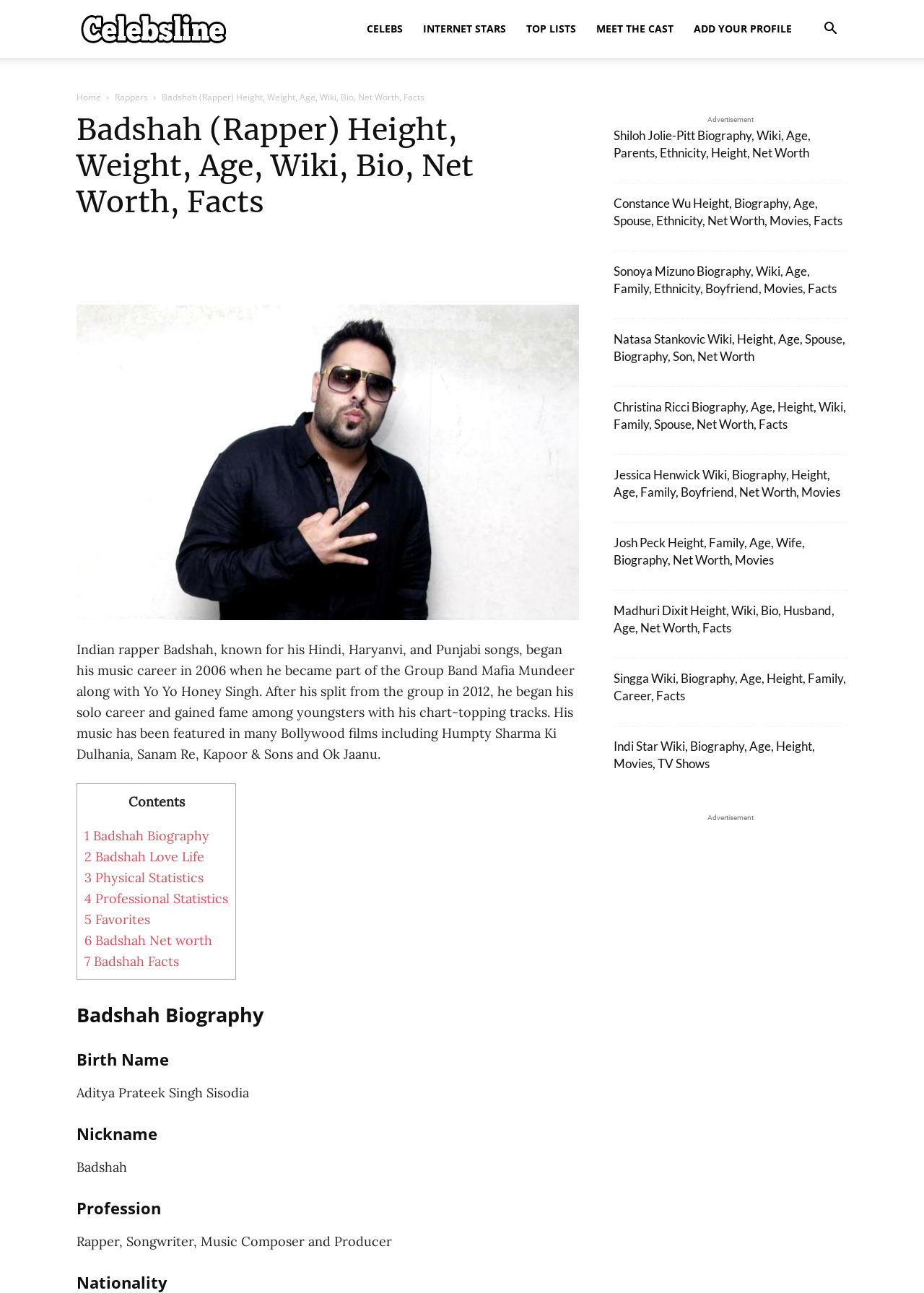Look at the image and write a detailed answer to the question: 
What is the name of Badshah's group band?

I found the answer by reading the biography text, which mentions that Badshah was part of the group band Mafia Mundeer along with Yo Yo Honey Singh.